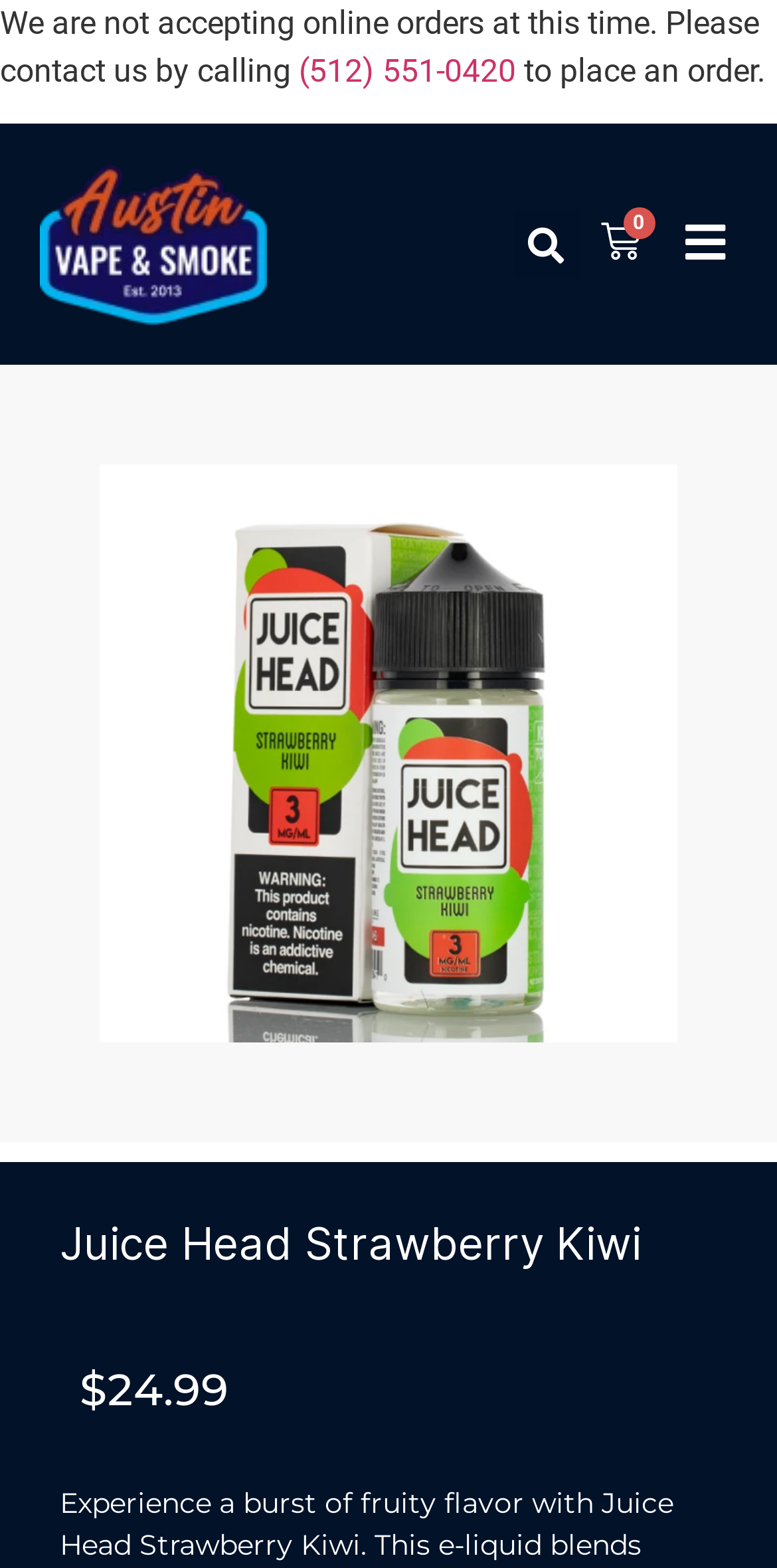Locate the bounding box coordinates of the area where you should click to accomplish the instruction: "Search for products".

[0.66, 0.135, 0.745, 0.177]